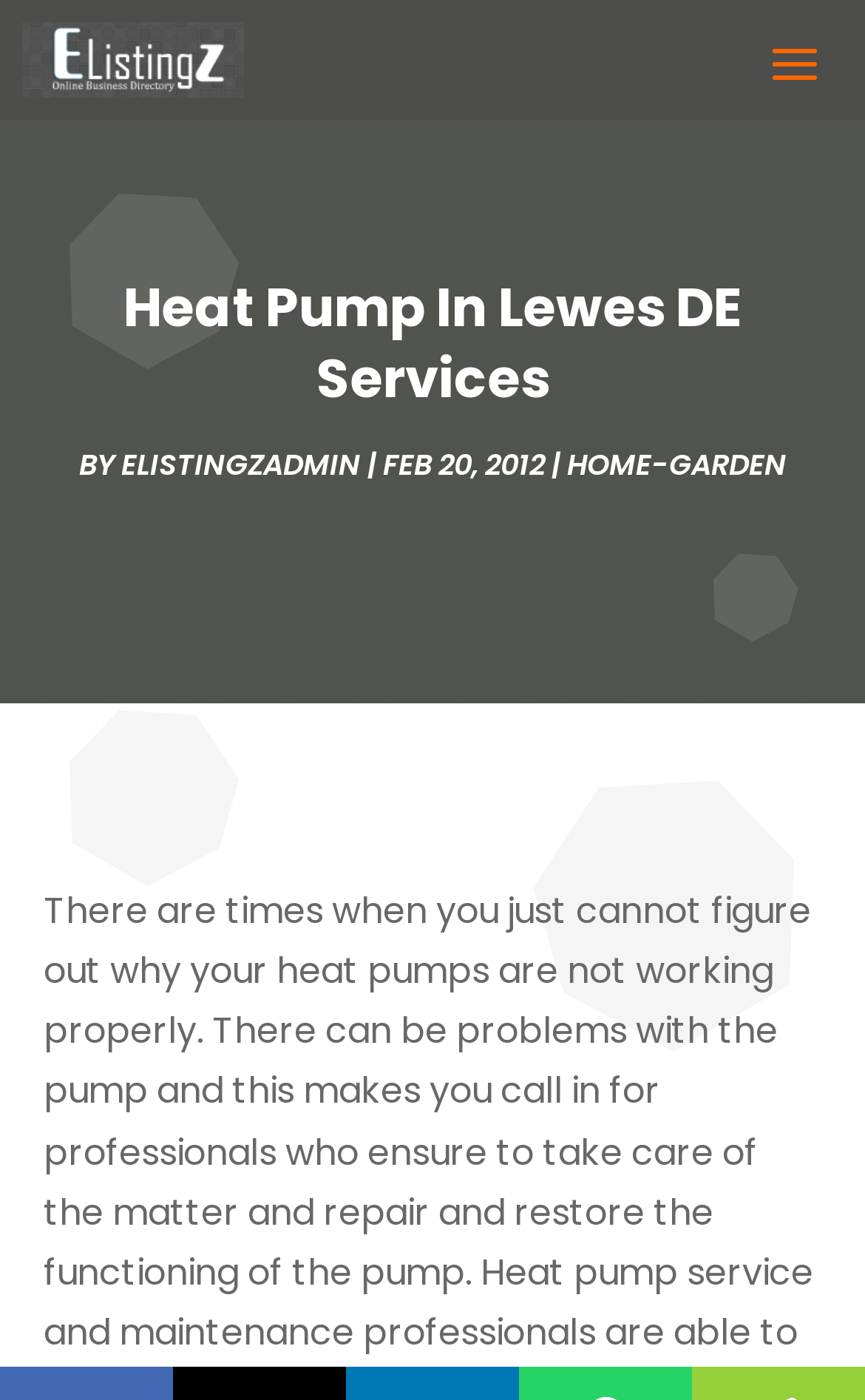Give a one-word or short phrase answer to the question: 
Who is the author of the post?

ELISTINGZADMIN